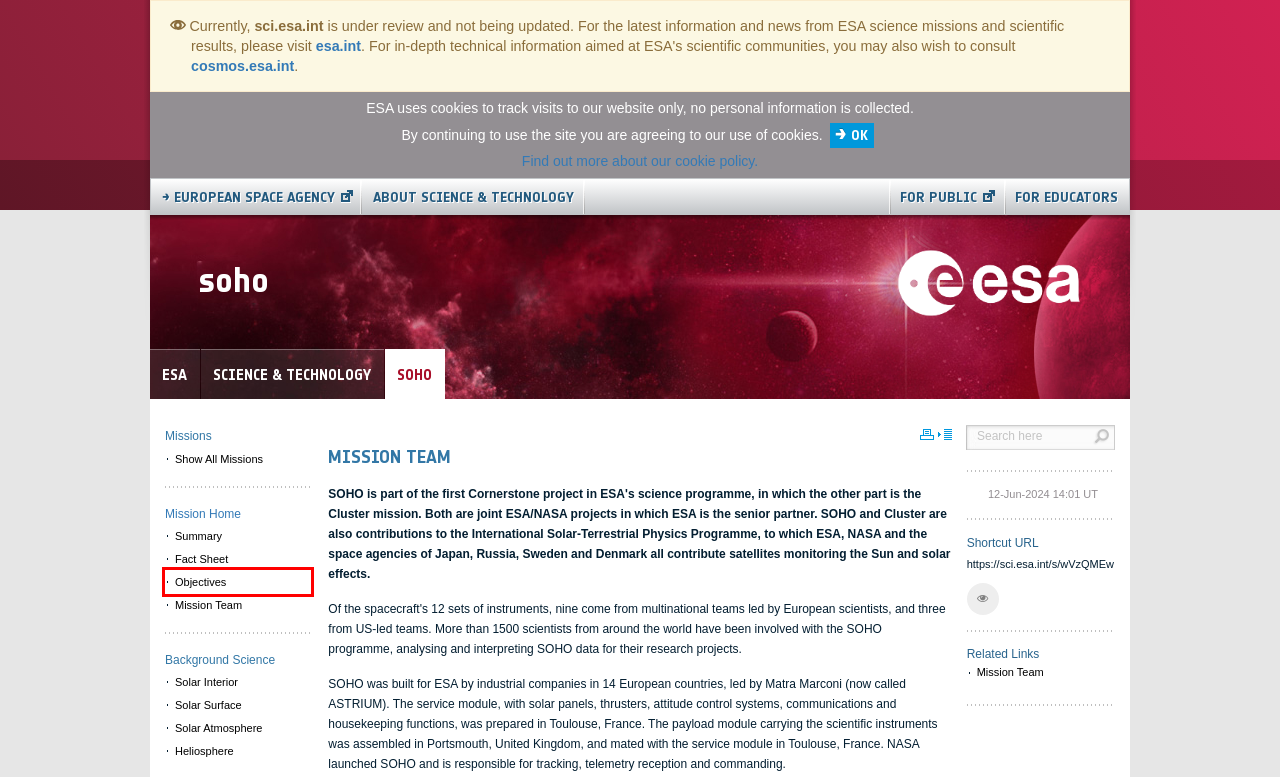You are provided with a screenshot of a webpage that has a red bounding box highlighting a UI element. Choose the most accurate webpage description that matches the new webpage after clicking the highlighted element. Here are your choices:
A. ESA Science & Technology - Solar Atmosphere
B. ESA Science & Technology - Fact Sheet
C. ESA Science & Technology - Summary
D. ESA Science & Technology - SOHO
E. ESA Science & Technology - Solar Surface
F. ESA Science & Technology - Solar Interior
G. ESA Science & Technology - Science & Technology
H. ESA Science & Technology - Objectives

H